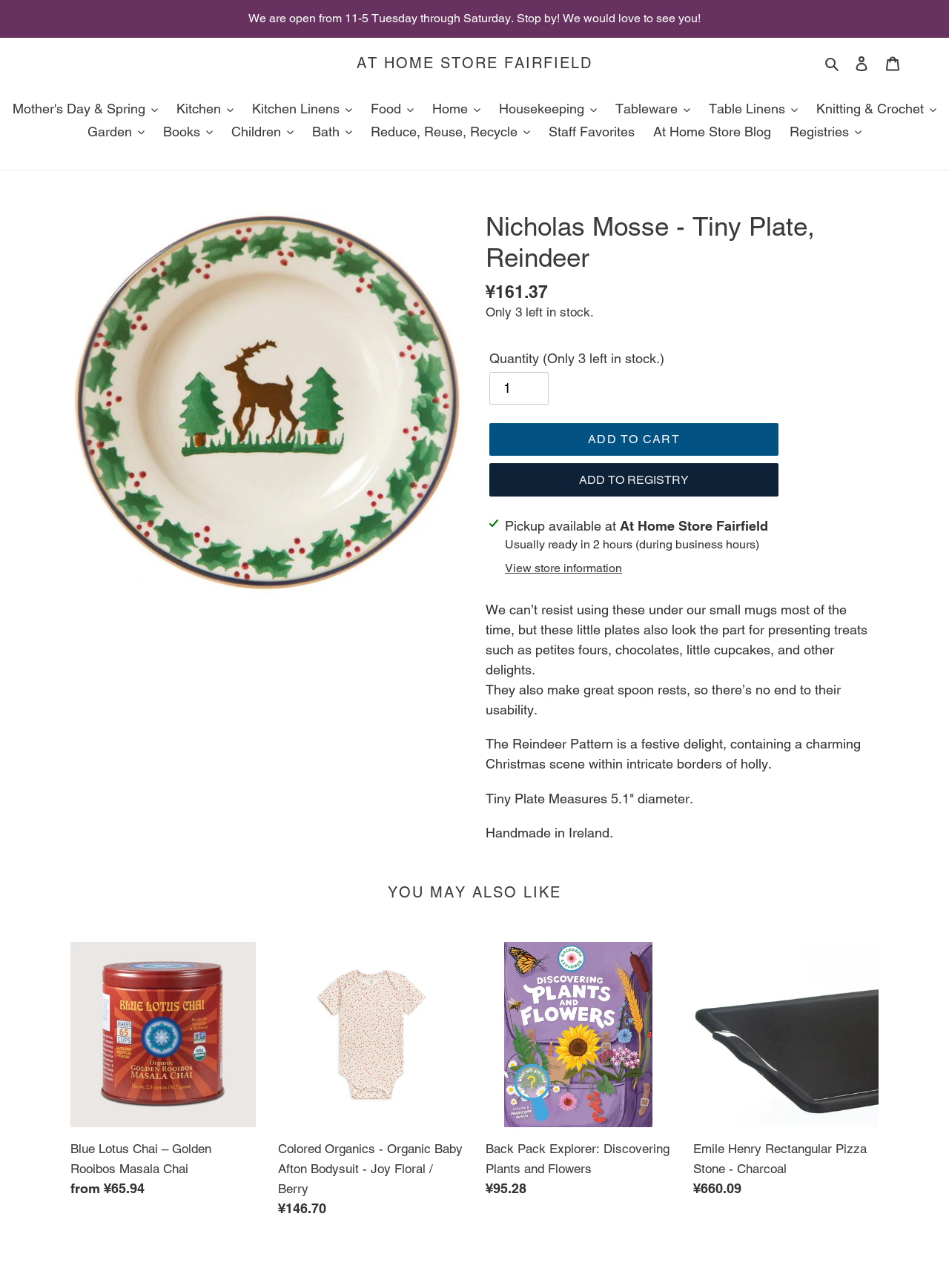Locate the bounding box coordinates of the element to click to perform the following action: 'Click the 'Search' button'. The coordinates should be given as four float values between 0 and 1, in the form of [left, top, right, bottom].

[0.864, 0.04, 0.891, 0.057]